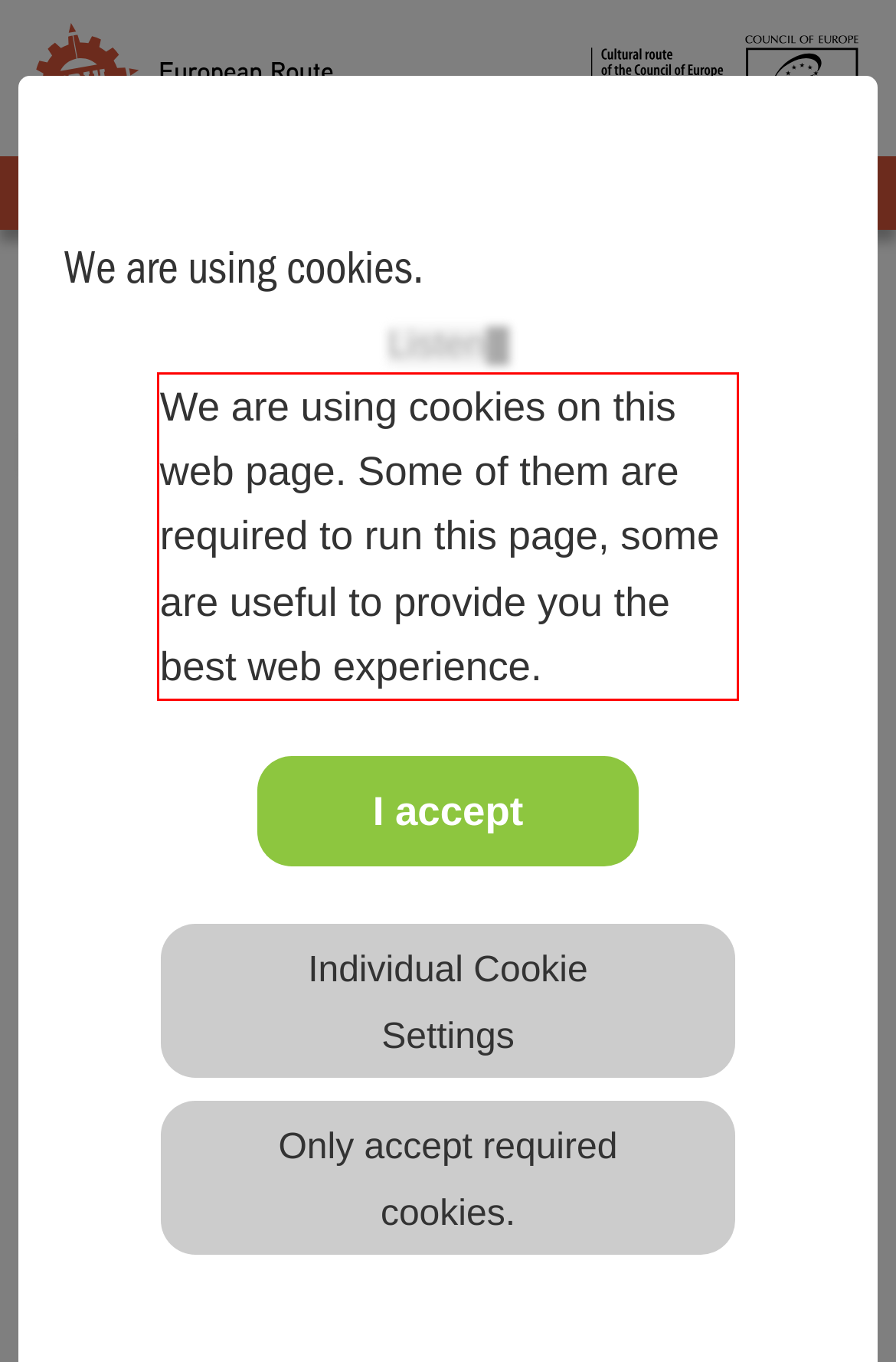Given a screenshot of a webpage with a red bounding box, please identify and retrieve the text inside the red rectangle.

We are using cookies on this web page. Some of them are required to run this page, some are useful to provide you the best web experience.